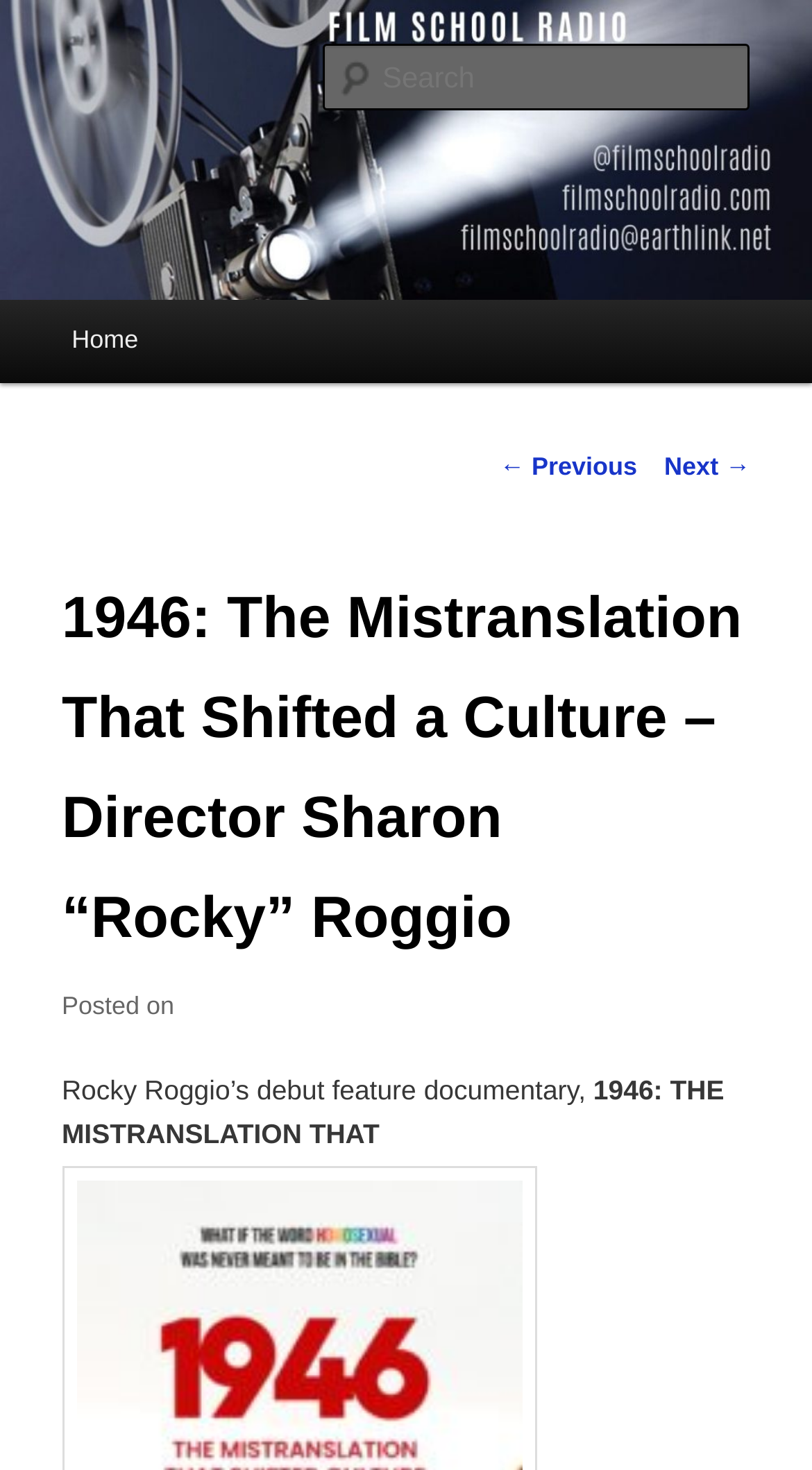Describe every aspect of the webpage comprehensively.

The webpage is about an interview with Director Sharon "Rocky" Roggio on Film School Radio hosted by Mike Kaspar. At the top, there is a link to skip to the primary content. Below that, there is a heading with the title "Film School Radio hosted by Mike Kaspar" and a link with the same title. 

To the right of the title, there is an image with the same title. Below the title, there is a heading that describes the content of the radio show, which is interviews with documentary, foreign, and independent filmmakers. 

On the top right, there is a search box with a label "Search". Below the search box, there is a main menu with a link to the "Home" page. 

The main content of the webpage is an article about the interview with Director Sharon "Rocky" Roggio. The article title is "1946: The Mistranslation That Shifted a Culture – Director Sharon “Rocky” Roggio". Below the title, there is a heading with the text "Posted on" and then a paragraph of text that describes the director's debut feature documentary, "1946: THE MISTRANSLATION THAT". 

At the bottom of the page, there are links to navigate to the previous and next posts.